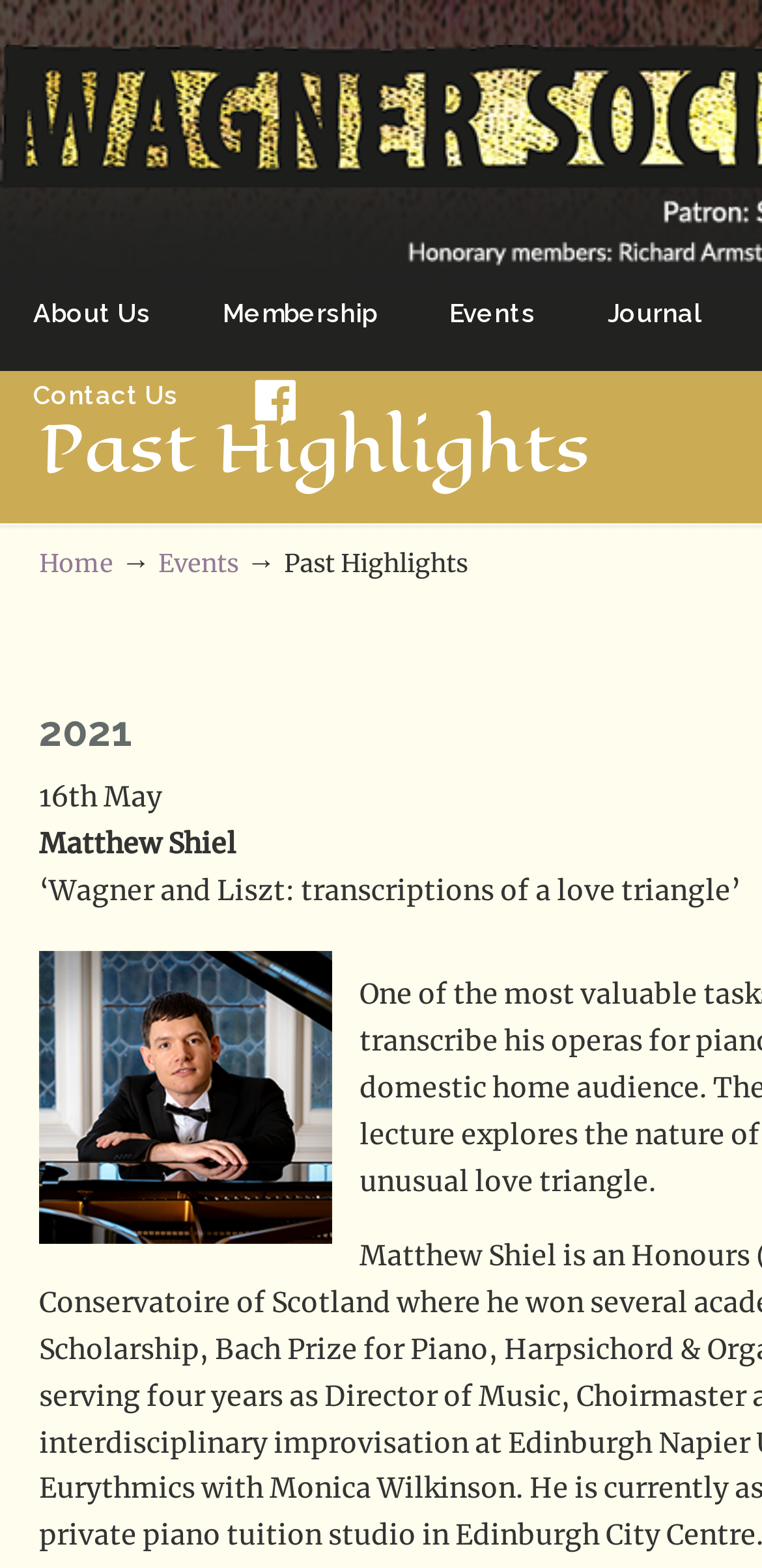What is the name of the speaker on 16th May?
Refer to the image and provide a detailed answer to the question.

After examining the webpage, I found that the speaker's name is Matthew Shiel, who might be a musicologist, historian, or performer who presented a talk or performance on 16th May.